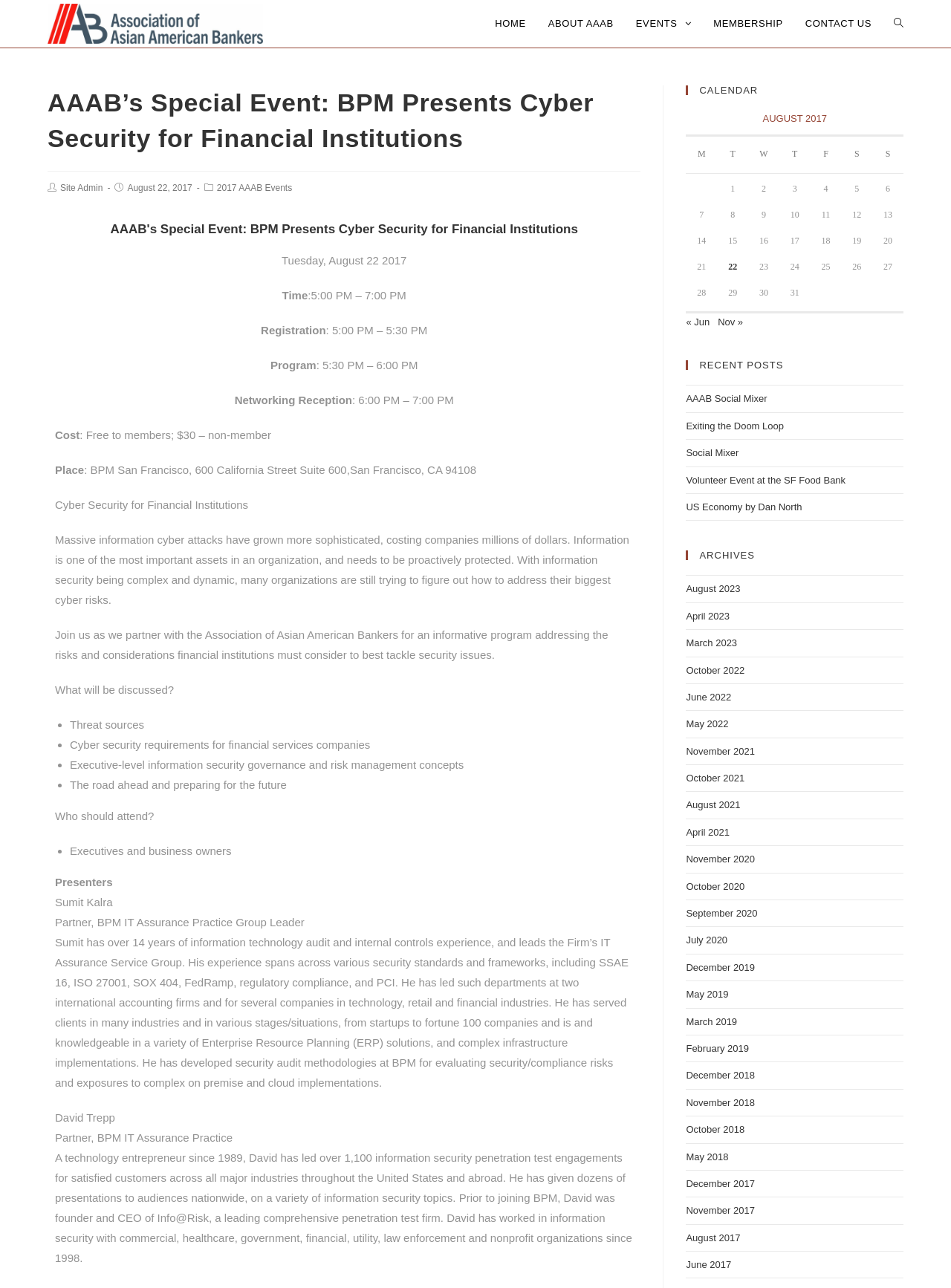Give an in-depth explanation of the webpage layout and content.

This webpage appears to be an event page for "AAAB's Special Event: BPM Presents Cyber Security for Financial Institutions" organized by the Association of Asian American Bankers (AAAB). 

At the top of the page, there is a navigation menu with links to "HOME", "ABOUT AAAB", "EVENTS", "MEMBERSHIP", "CONTACT US", and a search icon. 

Below the navigation menu, there is a header section with the event title and a link to "Site Admin" on the top right corner. The event title is also repeated as a heading below the header section.

The main content of the page is divided into sections. The first section provides details about the event, including the date, time, registration, program, and cost. The event is scheduled to take place on Tuesday, August 22, 2017, from 5:00 PM to 7:00 PM, and registration is from 5:00 PM to 5:30 PM. The program includes a networking reception from 6:00 PM to 7:00 PM. The event is free for members and $30 for non-members.

The second section describes the event topic, "Cyber Security for Financial Institutions", and its importance. It also mentions that the event will address the risks and considerations financial institutions must consider to tackle security issues.

The third section outlines what will be discussed during the event, including threat sources, cyber security requirements for financial services companies, executive-level information security governance and risk management concepts, and the road ahead and preparing for the future.

The fourth section specifies who should attend the event, including executives and business owners.

The fifth section lists the presenters, Sumit Kalra and David Trepp, with their brief biographies and experience in information technology audit and internal controls.

On the right side of the page, there is a calendar section for August 2017, with a table showing the days of the month.